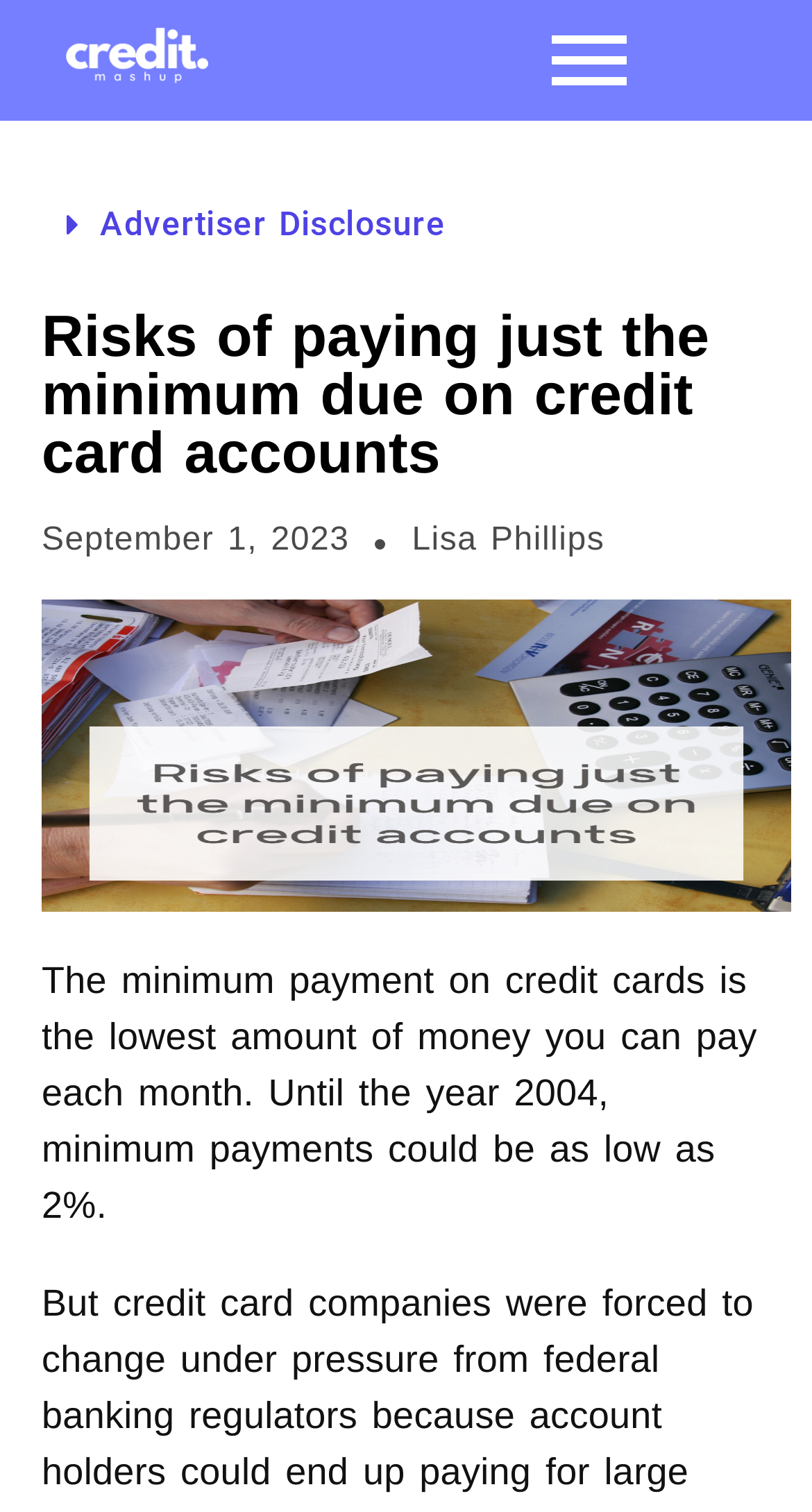Please determine the bounding box coordinates, formatted as (top-left x, top-left y, bottom-right x, bottom-right y), with all values as floating point numbers between 0 and 1. Identify the bounding box of the region described as: TESTIMONIALS

None